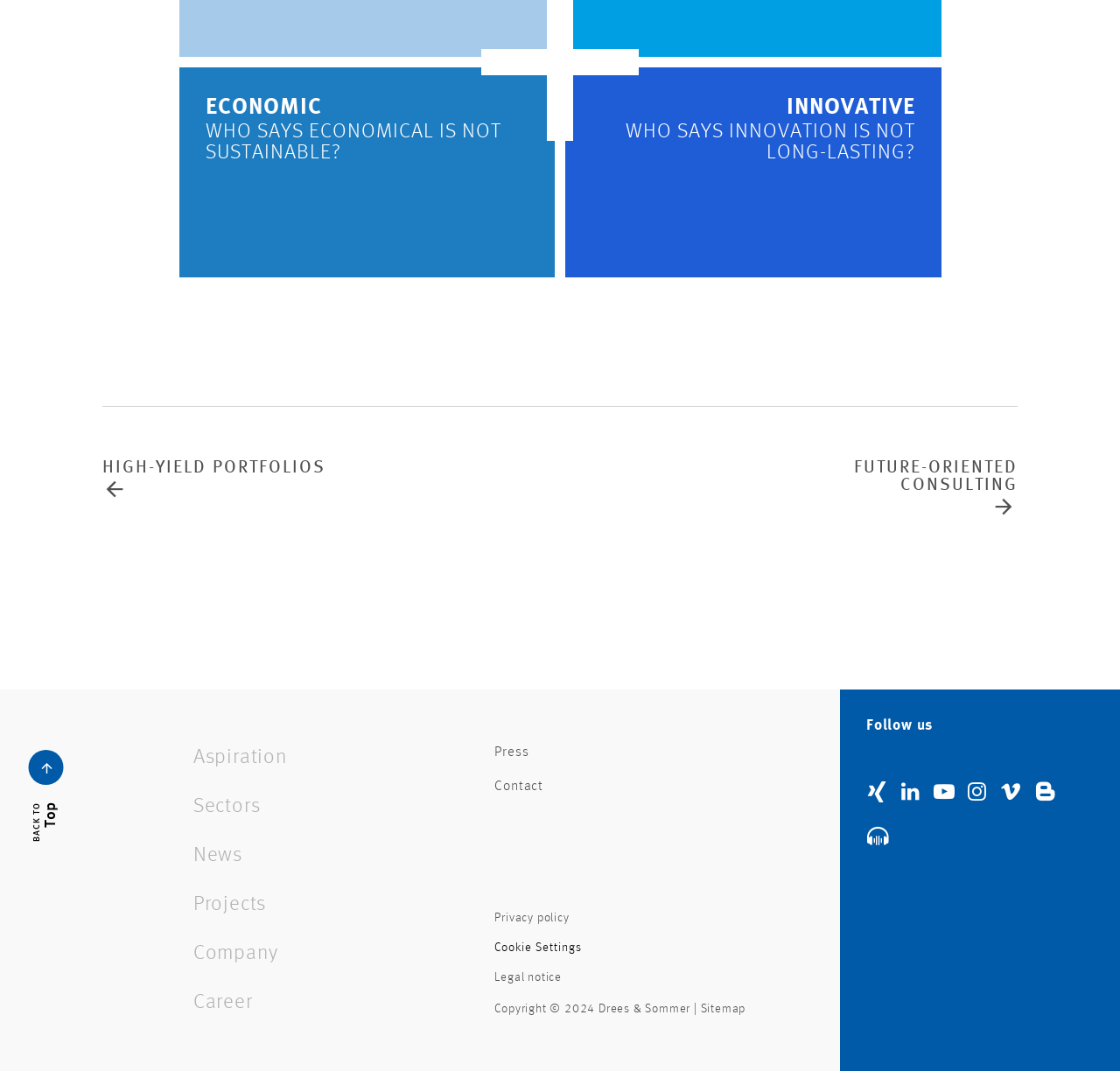Point out the bounding box coordinates of the section to click in order to follow this instruction: "Click on 'BACK TO Top'".

[0.025, 0.7, 0.057, 0.786]